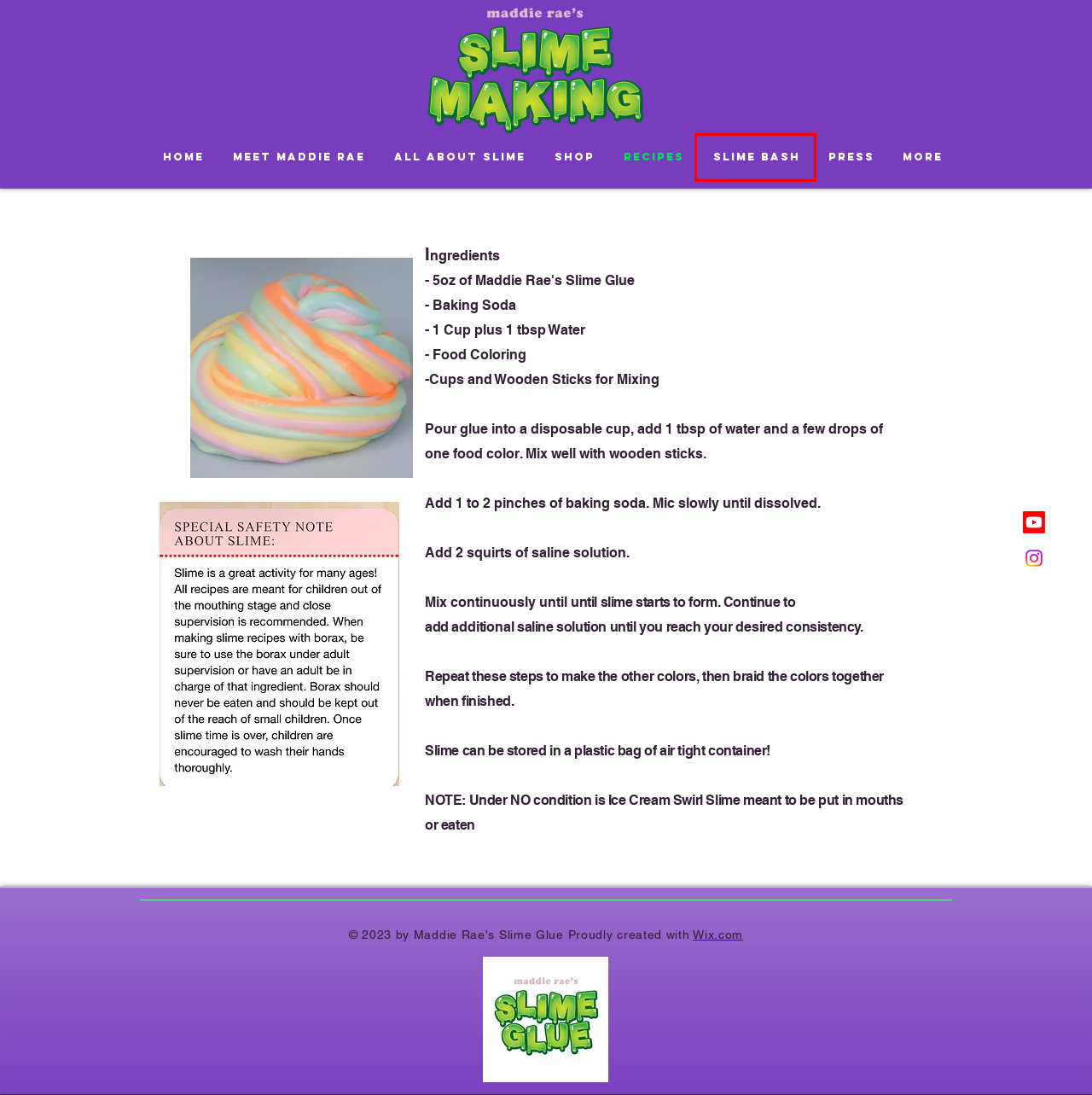Analyze the screenshot of a webpage featuring a red rectangle around an element. Pick the description that best fits the new webpage after interacting with the element inside the red bounding box. Here are the candidates:
A. All About Slime  | My Site
B. Meet Maddie Rae | My Site
C. Recipes  | My Site
D. Press | My Site
E. Slime Bash  | My Site
F. Website Builder - Create a Free Website Today | Wix.com
G. Slime Making | Maddie Rae's Slime Glue
H. Shop  | My Site

E